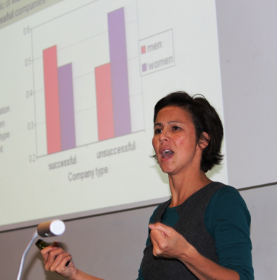Give a concise answer using only one word or phrase for this question:
What is the phenomenon known as?

The glass cliff